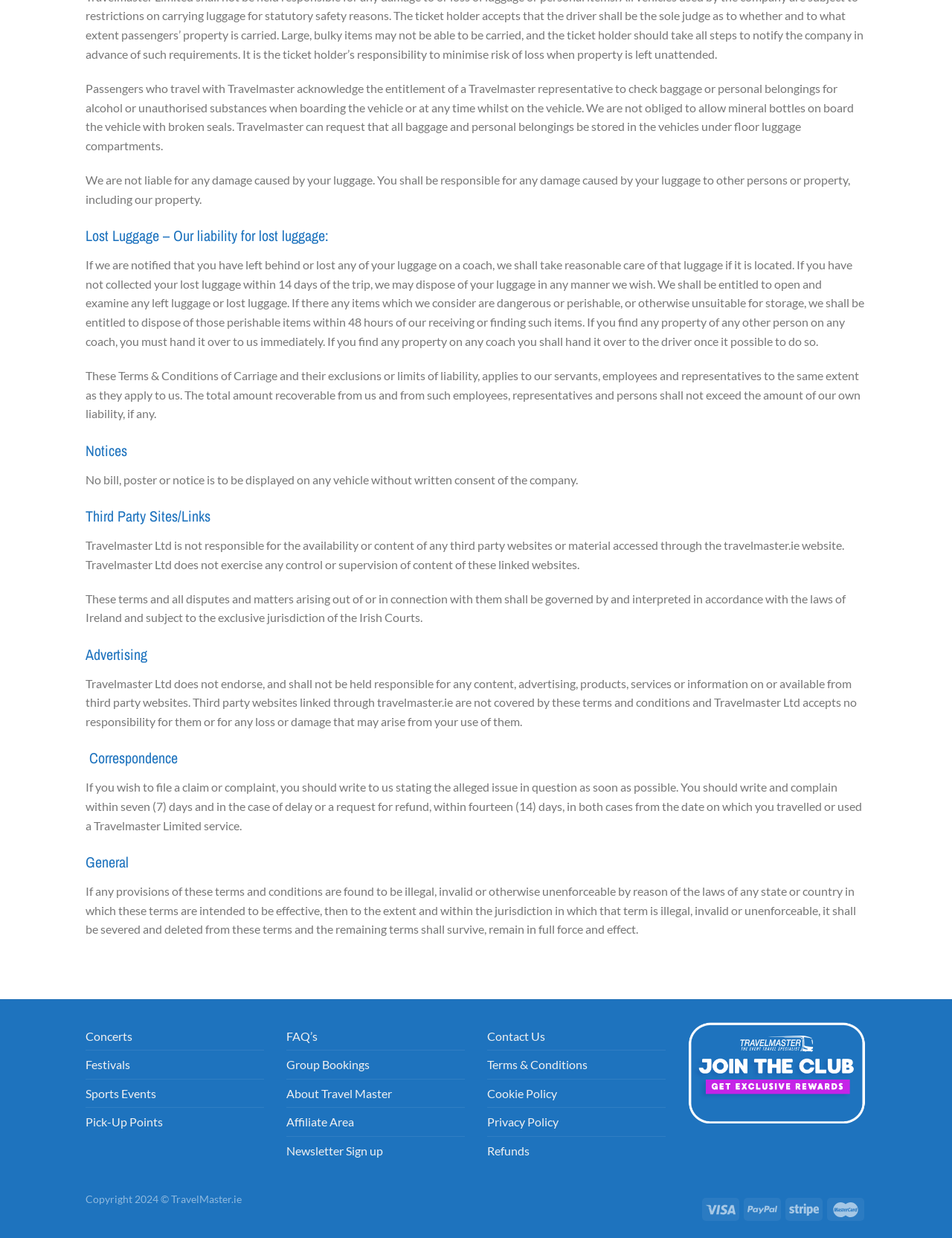Locate the bounding box coordinates of the area you need to click to fulfill this instruction: 'Contact Us'. The coordinates must be in the form of four float numbers ranging from 0 to 1: [left, top, right, bottom].

[0.512, 0.825, 0.573, 0.848]